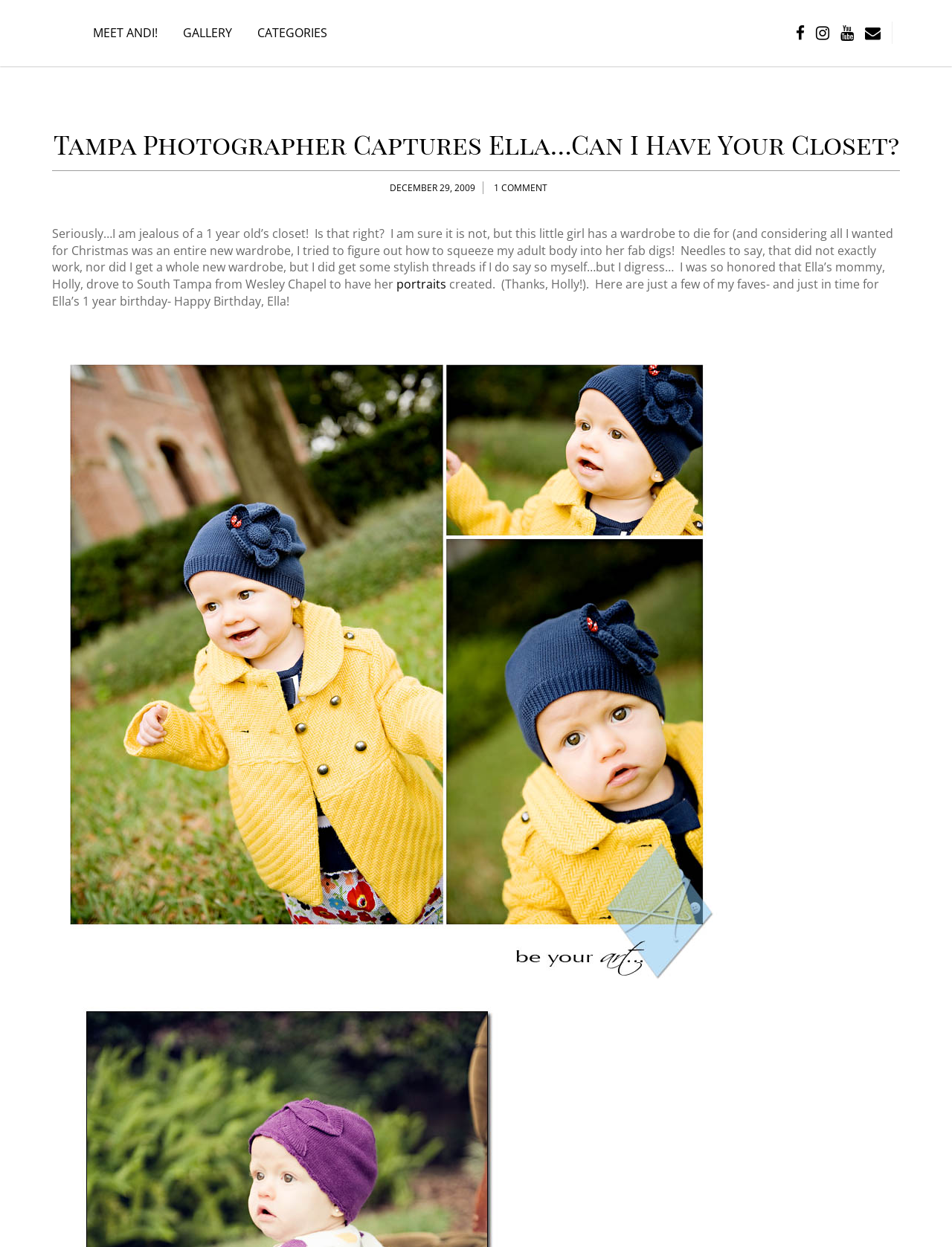Determine the primary headline of the webpage.

Tampa Photographer Captures Ella…Can I Have Your Closet?